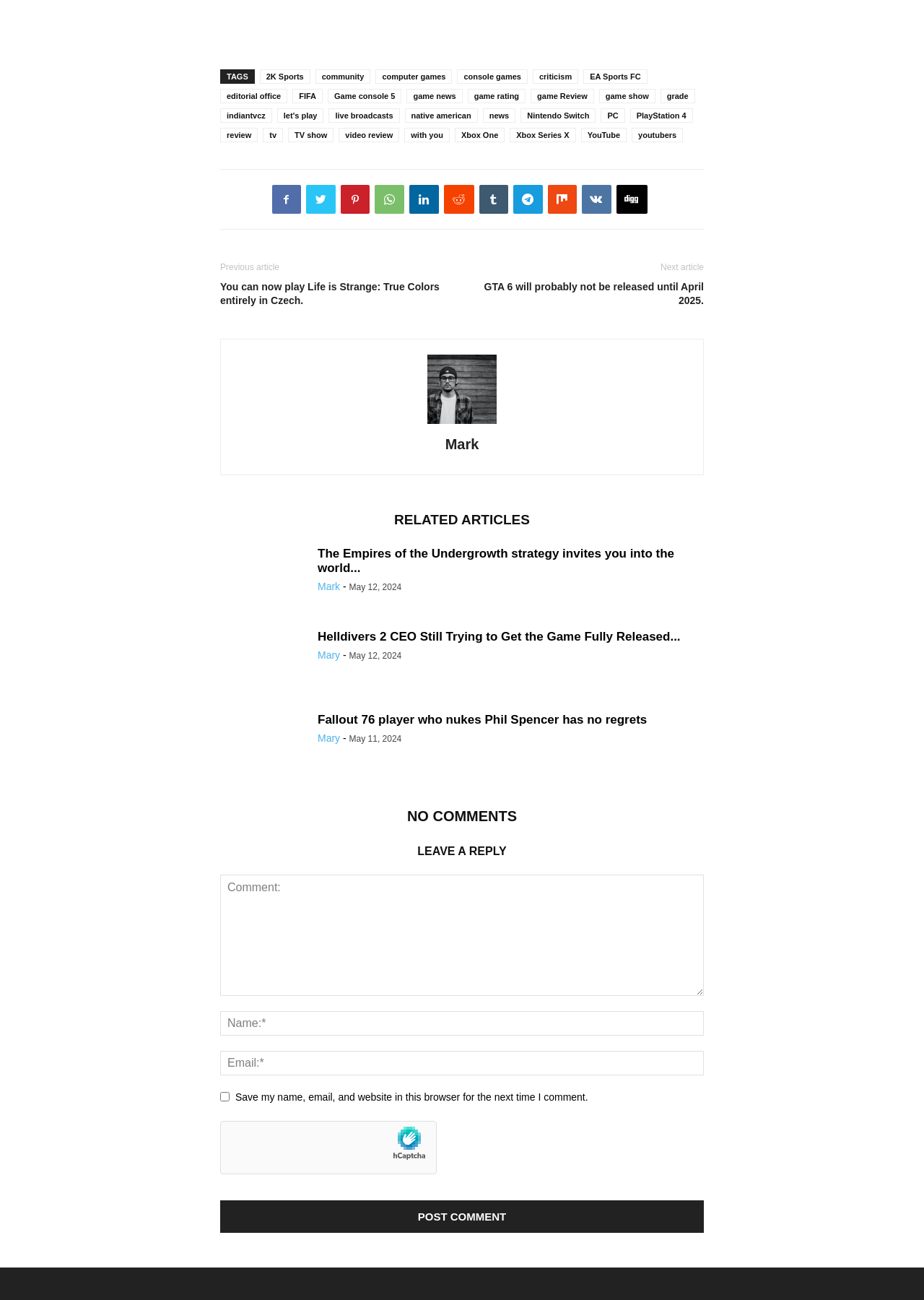Determine the bounding box coordinates for the element that should be clicked to follow this instruction: "Read the article 'You can now play Life is Strange: True Colors entirely in Czech'". The coordinates should be given as four float numbers between 0 and 1, in the format [left, top, right, bottom].

[0.238, 0.215, 0.492, 0.236]